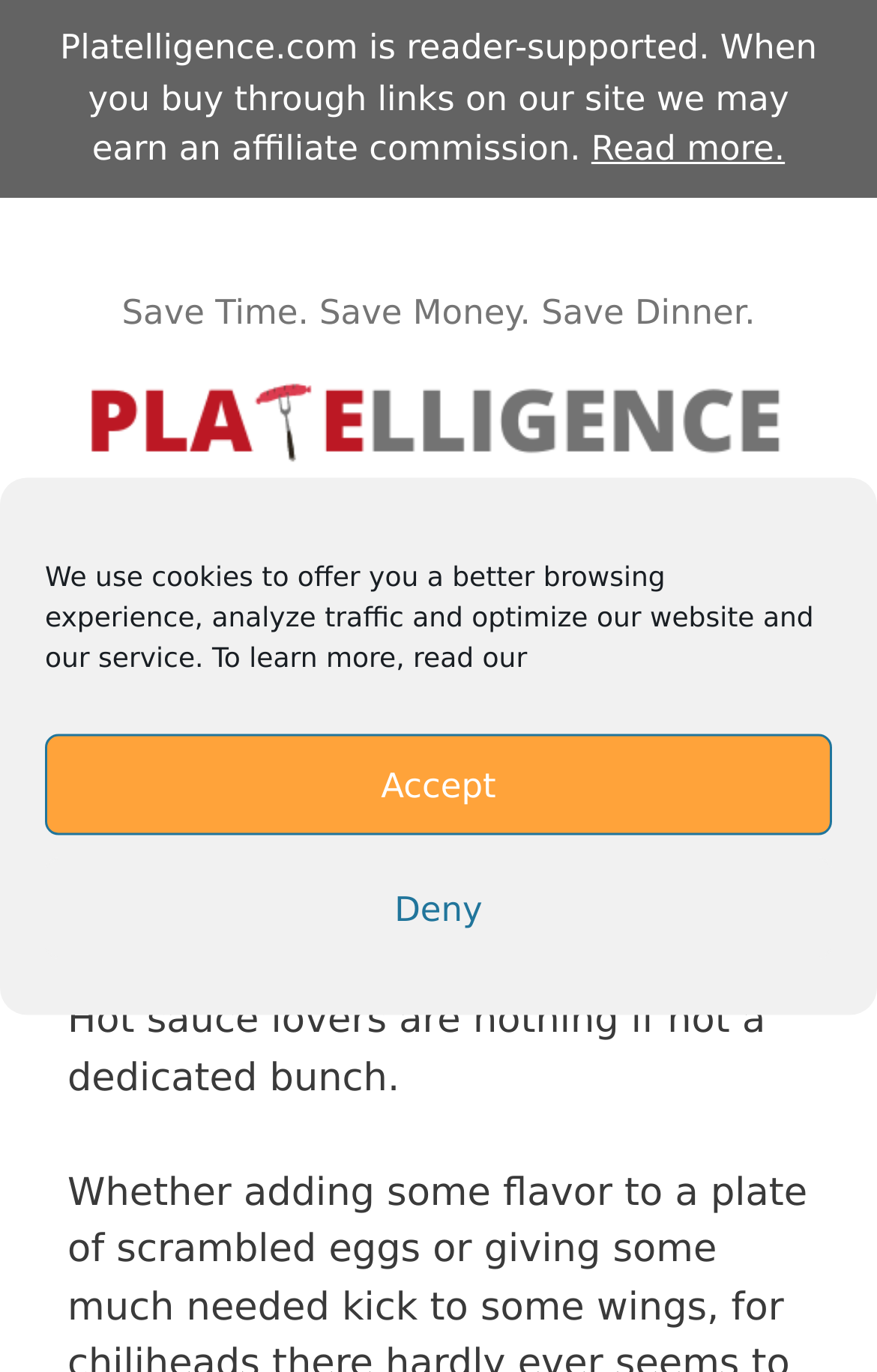Using the webpage screenshot, find the UI element described by Read more.. Provide the bounding box coordinates in the format (top-left x, top-left y, bottom-right x, bottom-right y), ensuring all values are floating point numbers between 0 and 1.

[0.674, 0.093, 0.895, 0.123]